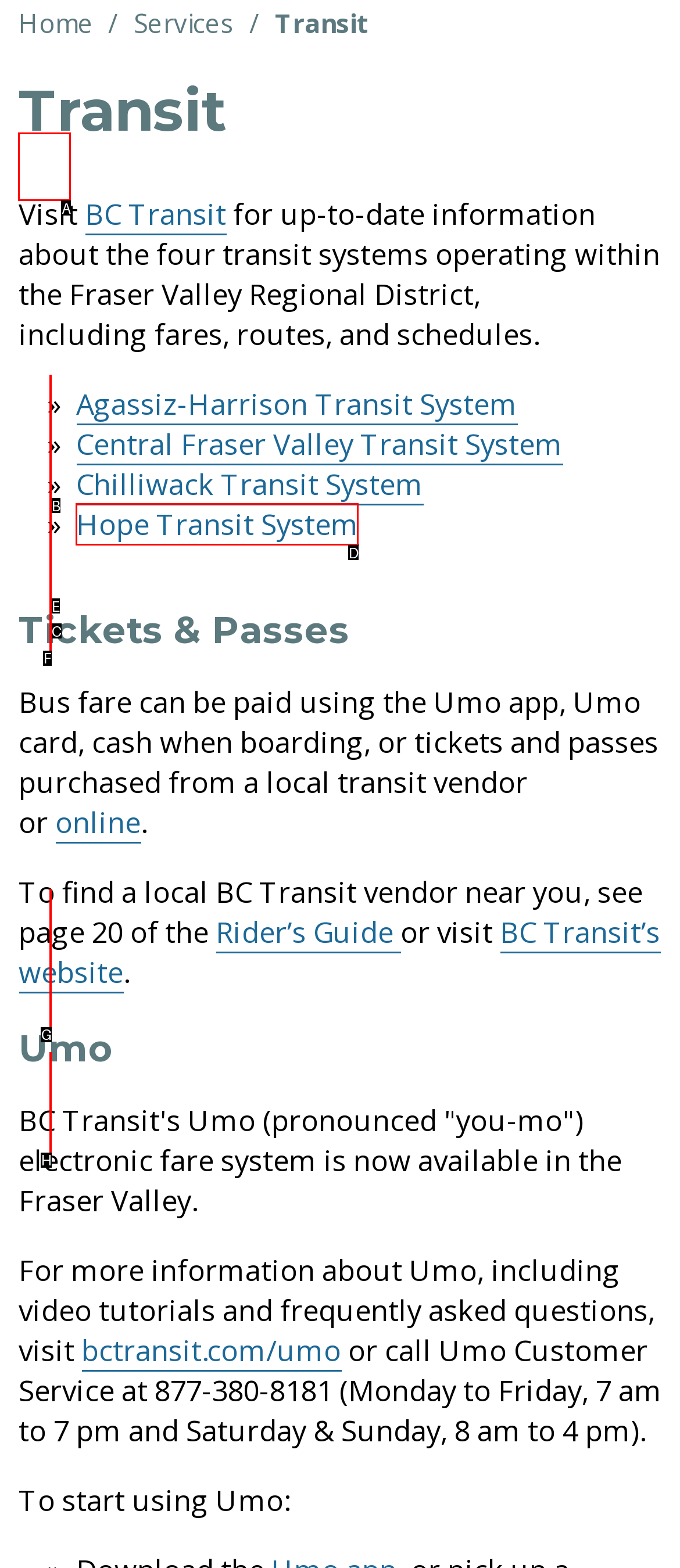Match the description: Airpark to the appropriate HTML element. Respond with the letter of your selected option.

A